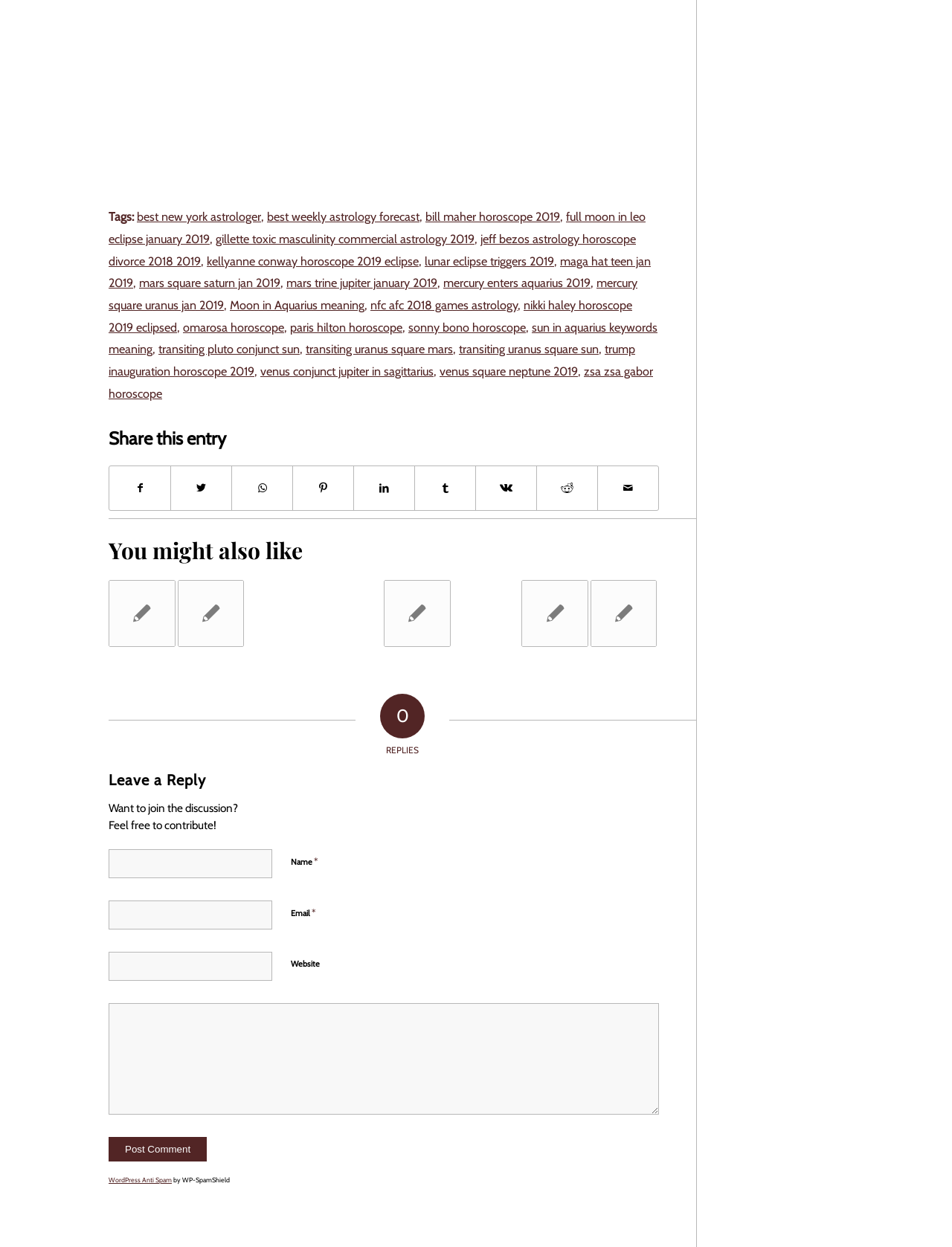What can you do with the links at the bottom of the page?
By examining the image, provide a one-word or phrase answer.

Share the entry